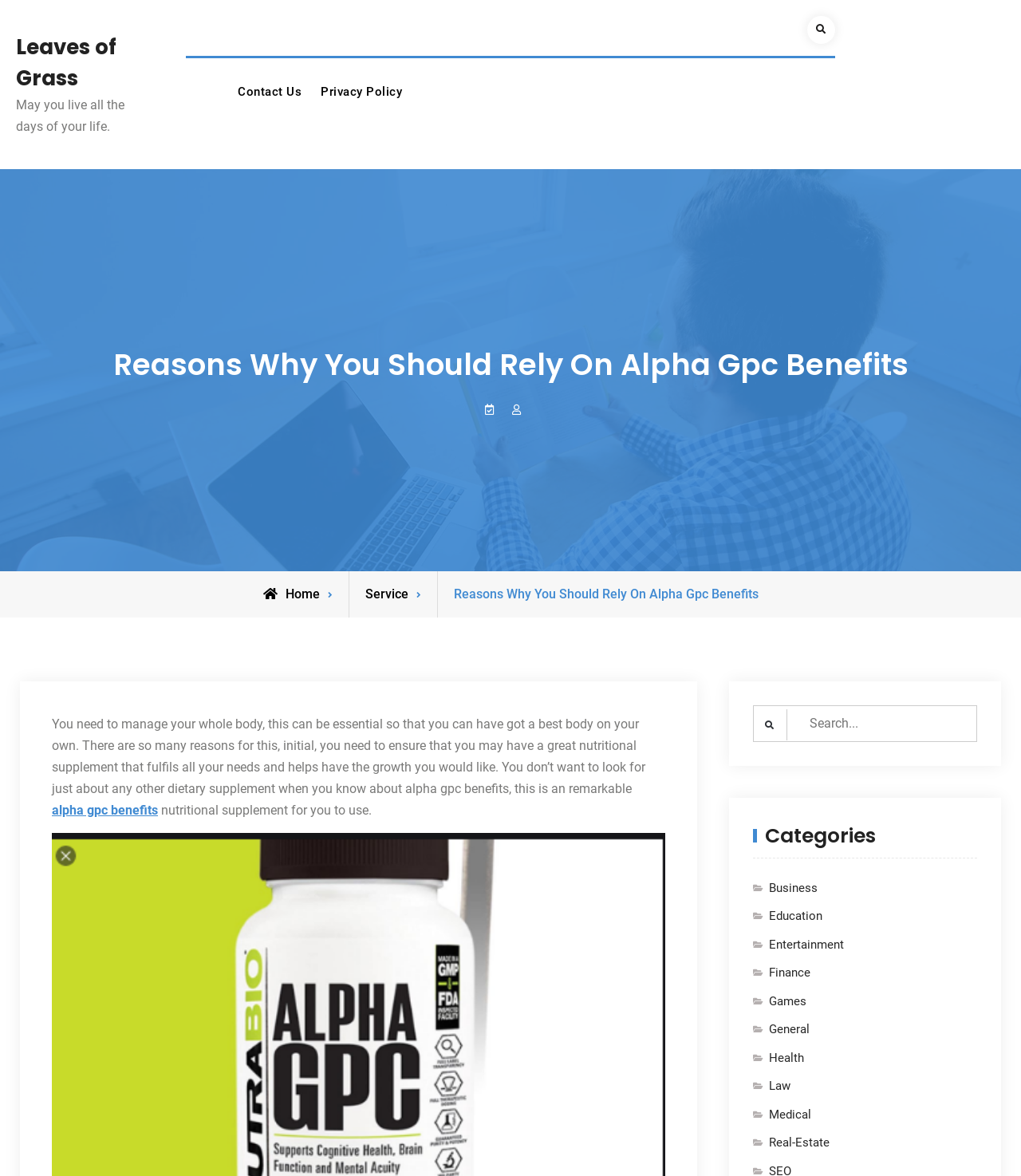Answer the question below in one word or phrase:
What is the quote on the top of the webpage?

May you live all the days of your life.